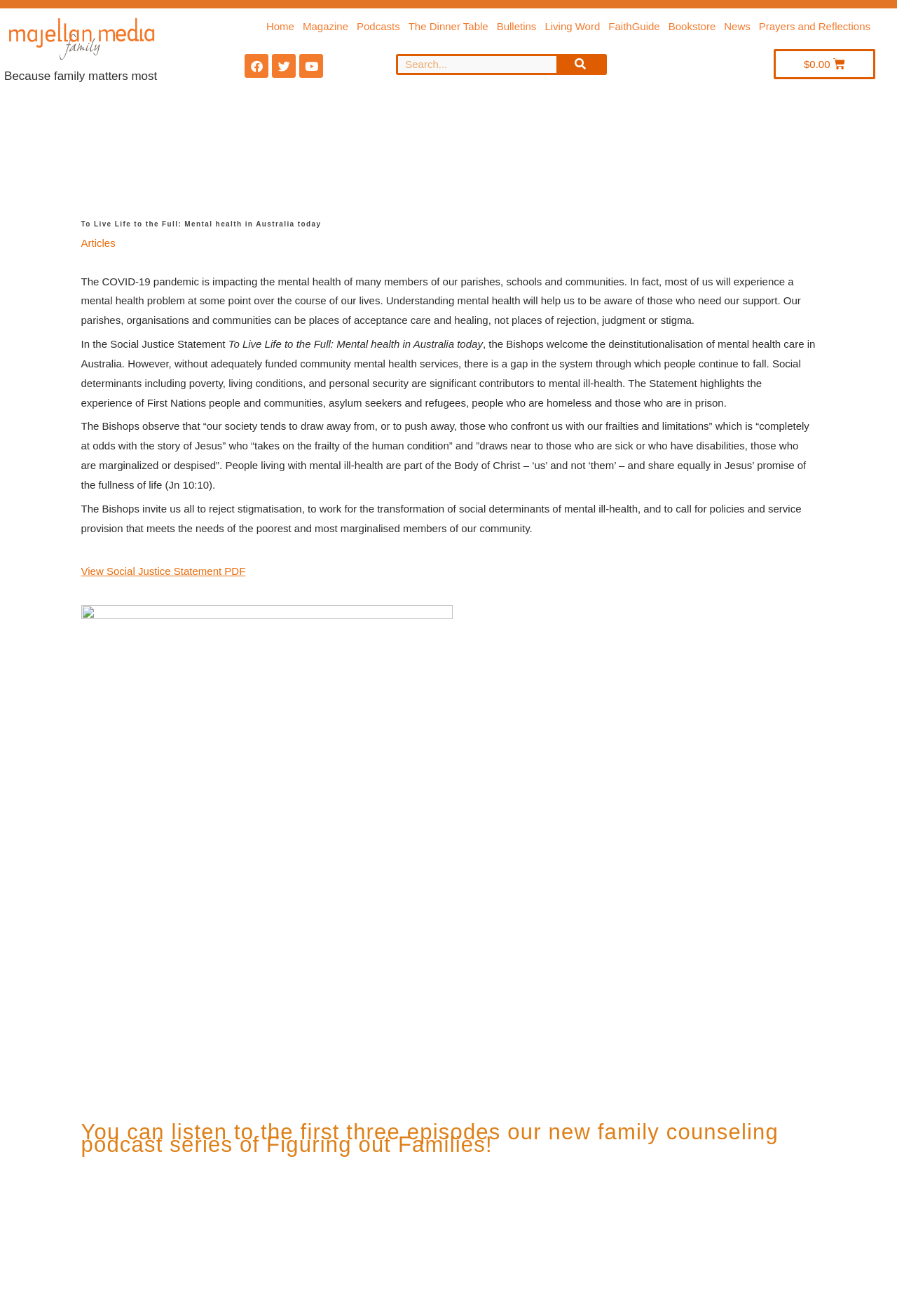Identify the bounding box coordinates of the HTML element based on this description: "conor mcgregor".

None